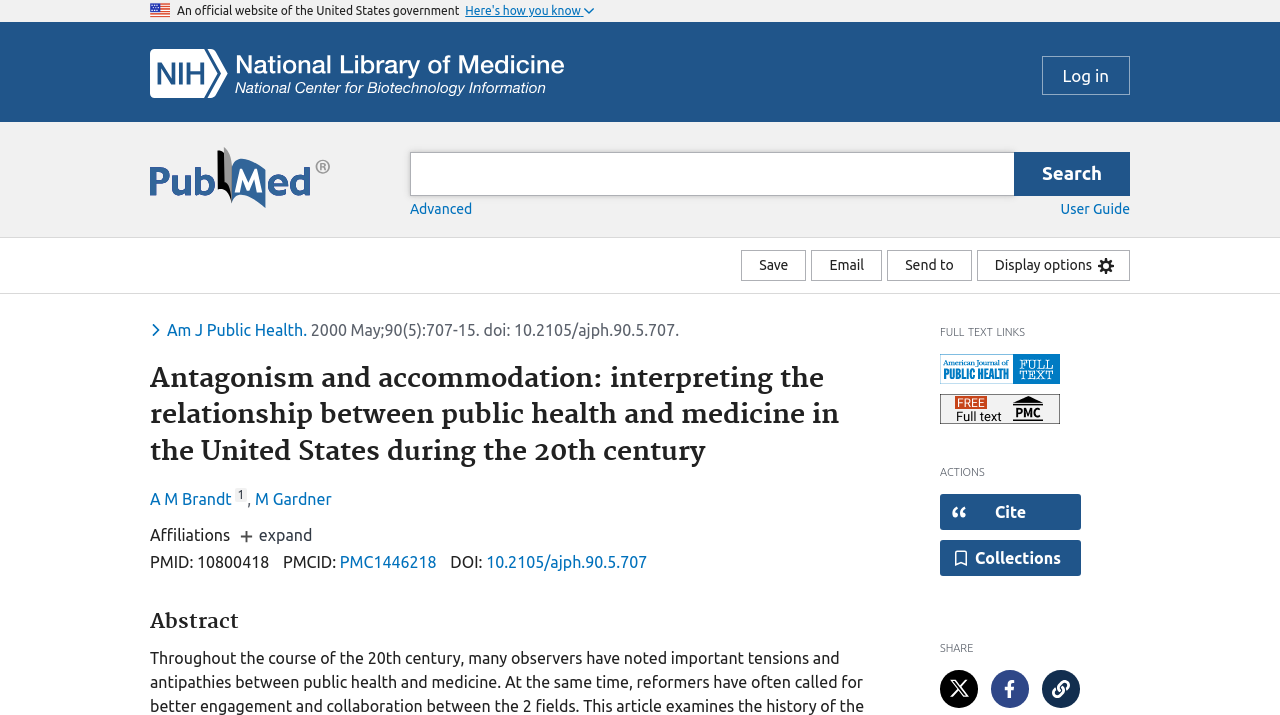Could you indicate the bounding box coordinates of the region to click in order to complete this instruction: "Share the article on Twitter".

[0.734, 0.937, 0.764, 0.99]